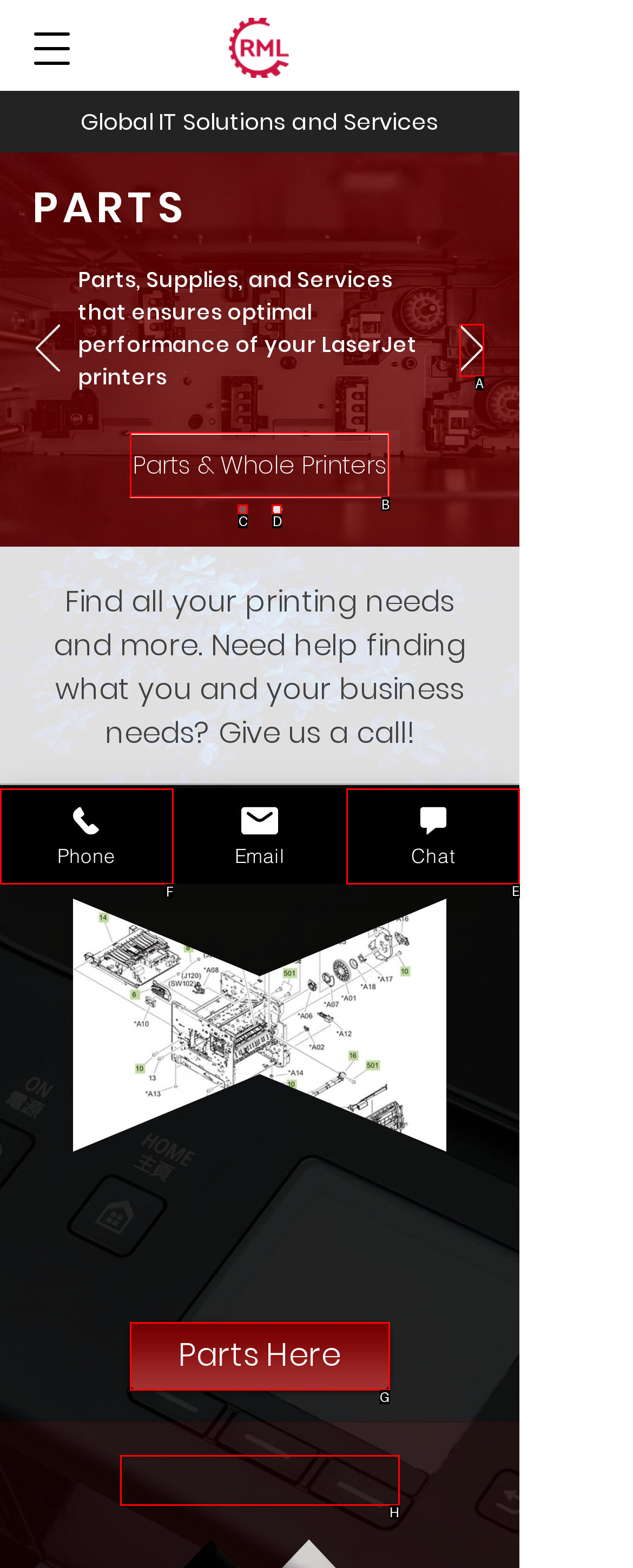Show which HTML element I need to click to perform this task: Contact via phone Answer with the letter of the correct choice.

F